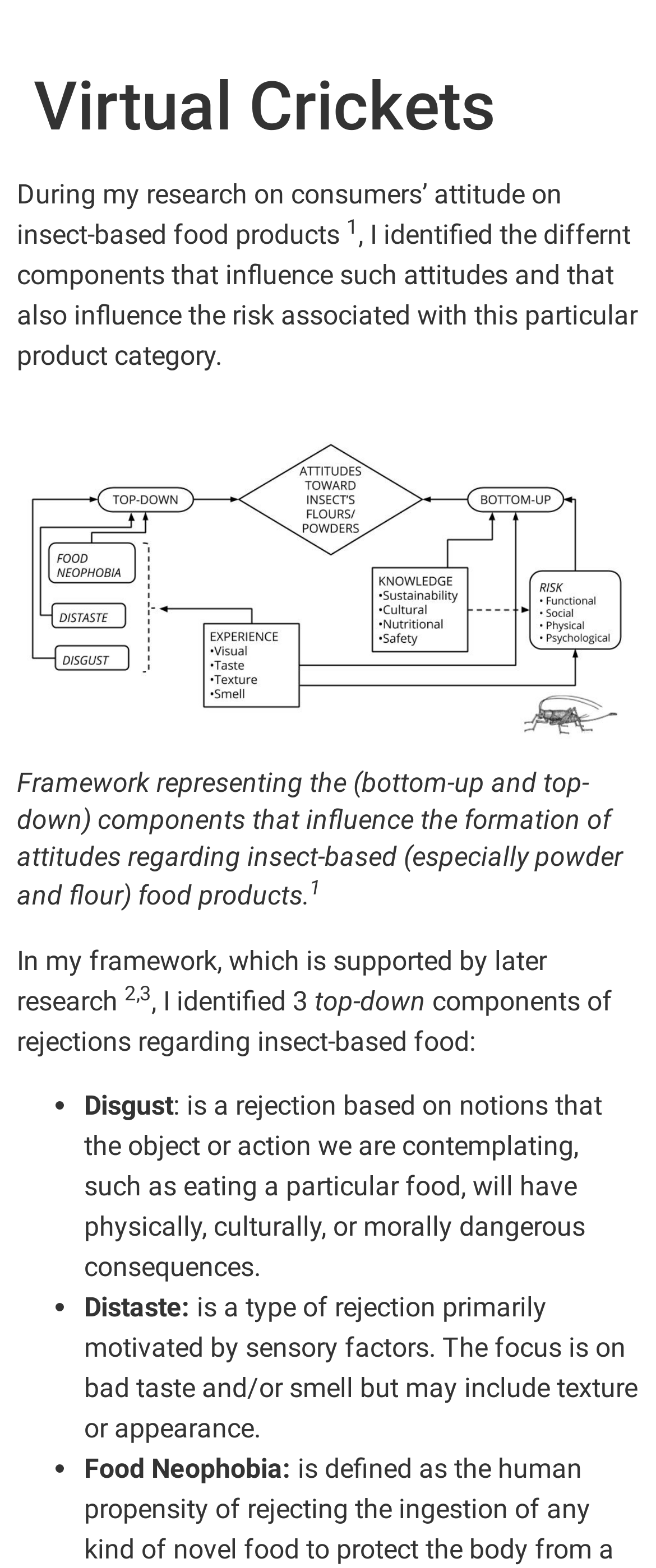Create a full and detailed caption for the entire webpage.

The webpage is about the adoption of entomophagy, which is the practice of eating insects, and how virtual reality can aid in this process. At the top of the page, there is a header with the title "Virtual Crickets". Below the header, there is a paragraph of text that discusses the research on consumers' attitudes towards insect-based food products. 

To the right of this paragraph, there is a superscript "1" that refers to a citation or reference. The text continues to explain the different components that influence attitudes towards insect-based food products and the risks associated with this product category.

Below this text, there is a figure with a caption that describes a framework representing the components that influence the formation of attitudes regarding insect-based food products. The caption is quite long and provides detailed information about the framework.

Following the figure, there is more text that discusses the framework and its supporting research, with superscripts "2,3" referring to additional citations or references. The text then identifies three top-down components of rejection regarding insect-based food, which are listed in bullet points. 

The first bullet point is "Disgust", which is explained as a rejection based on notions of physical, cultural, or moral danger. The second bullet point is "Distaste", which is a type of rejection motivated by sensory factors such as bad taste, smell, texture, or appearance. The third bullet point is "Food Neophobia", which is not further explained in the provided text.